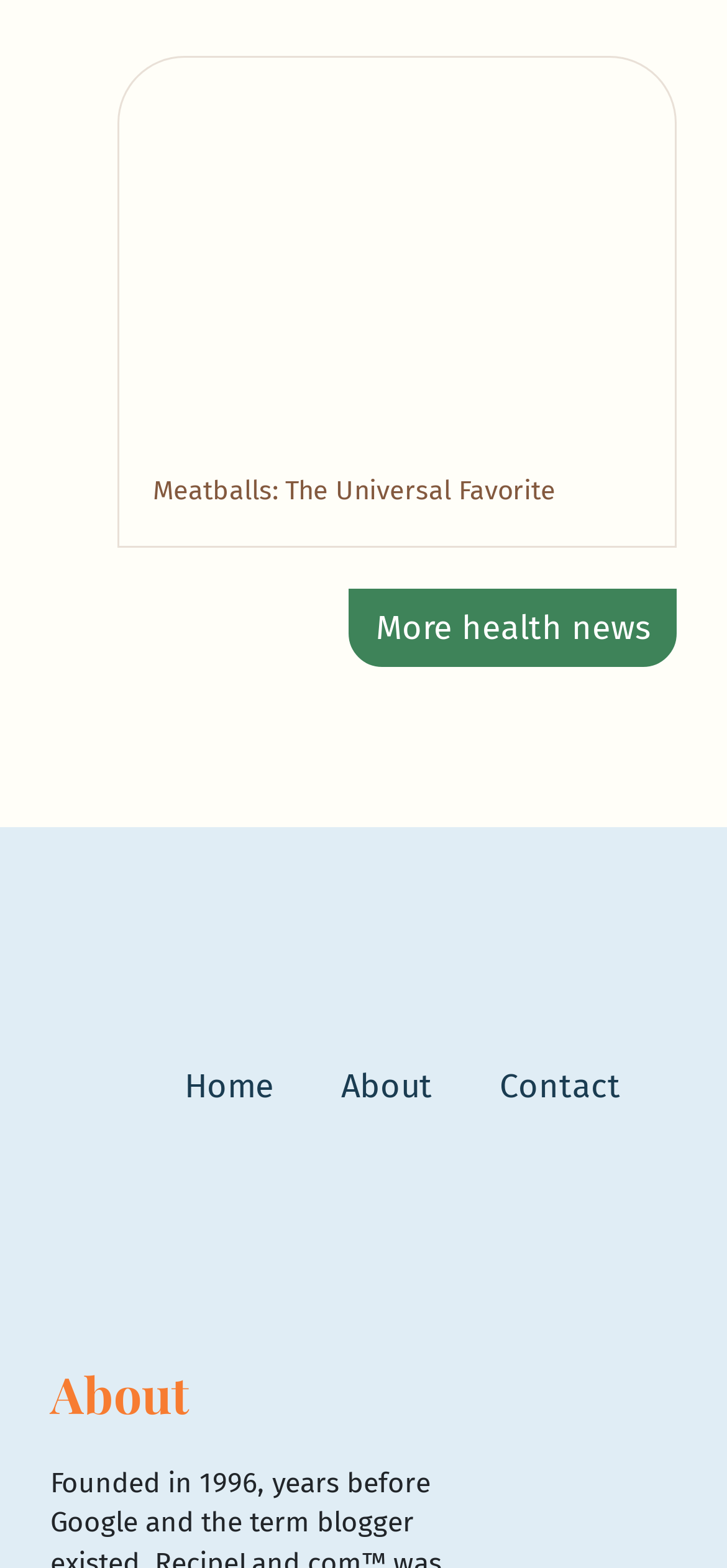Determine the bounding box coordinates of the section to be clicked to follow the instruction: "Open the 'About' section". The coordinates should be given as four float numbers between 0 and 1, formatted as [left, top, right, bottom].

[0.069, 0.87, 0.792, 0.908]